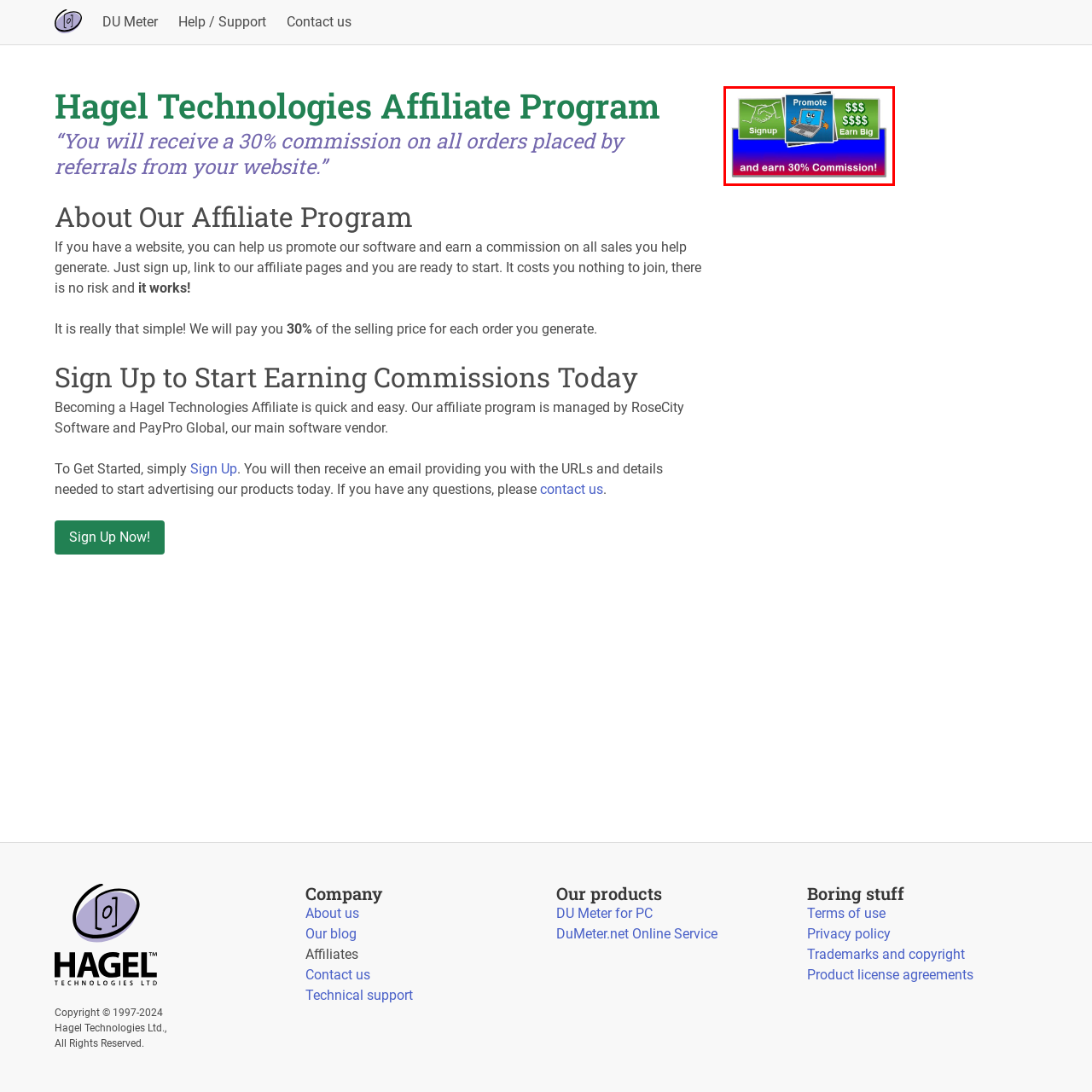What is the commission opportunity for affiliates?
Analyze the image segment within the red bounding box and respond to the question using a single word or brief phrase.

30% Commission